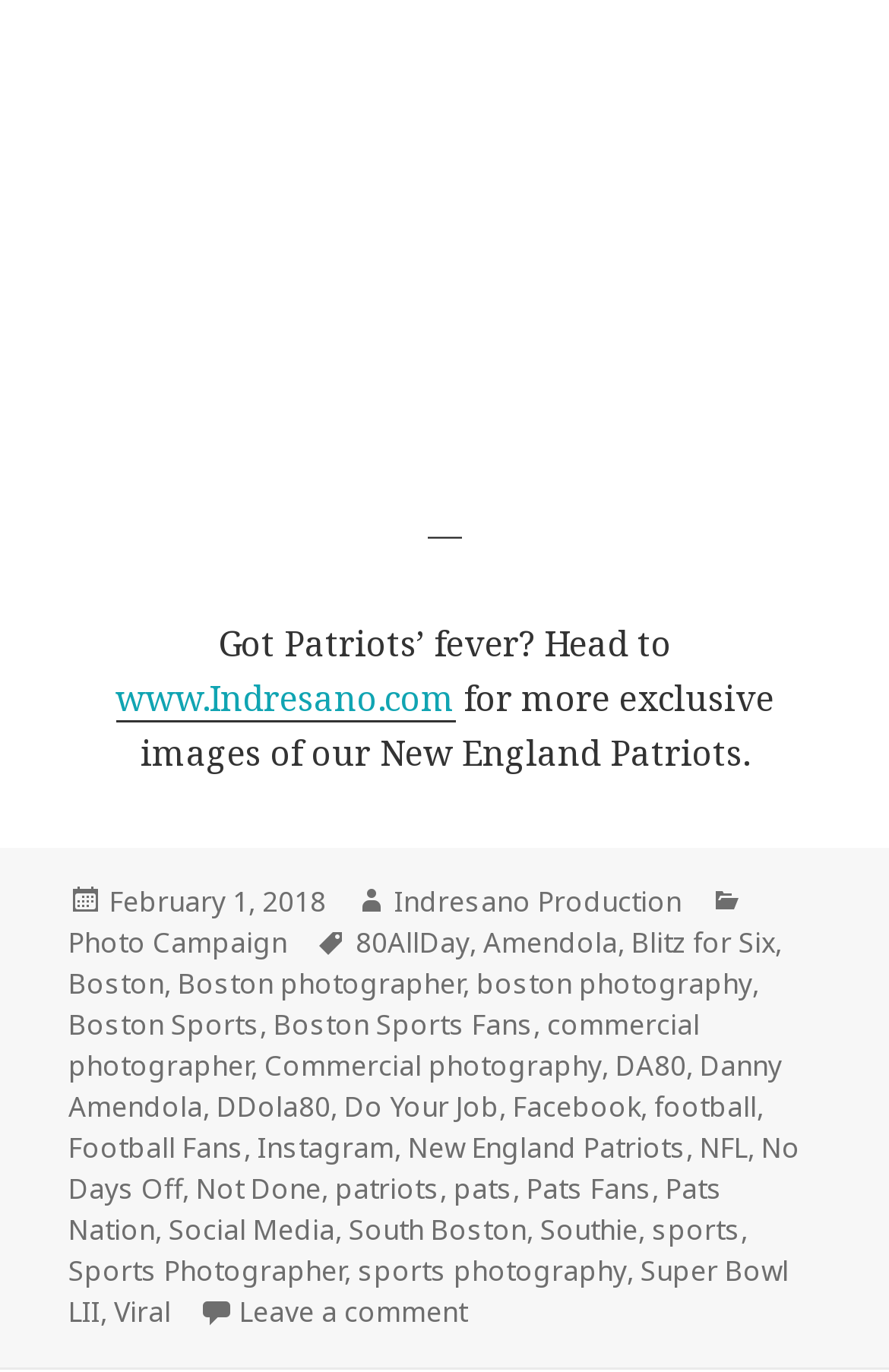Given the description: "Chaminda Pushpa Kumara", determine the bounding box coordinates of the UI element. The coordinates should be formatted as four float numbers between 0 and 1, [left, top, right, bottom].

None